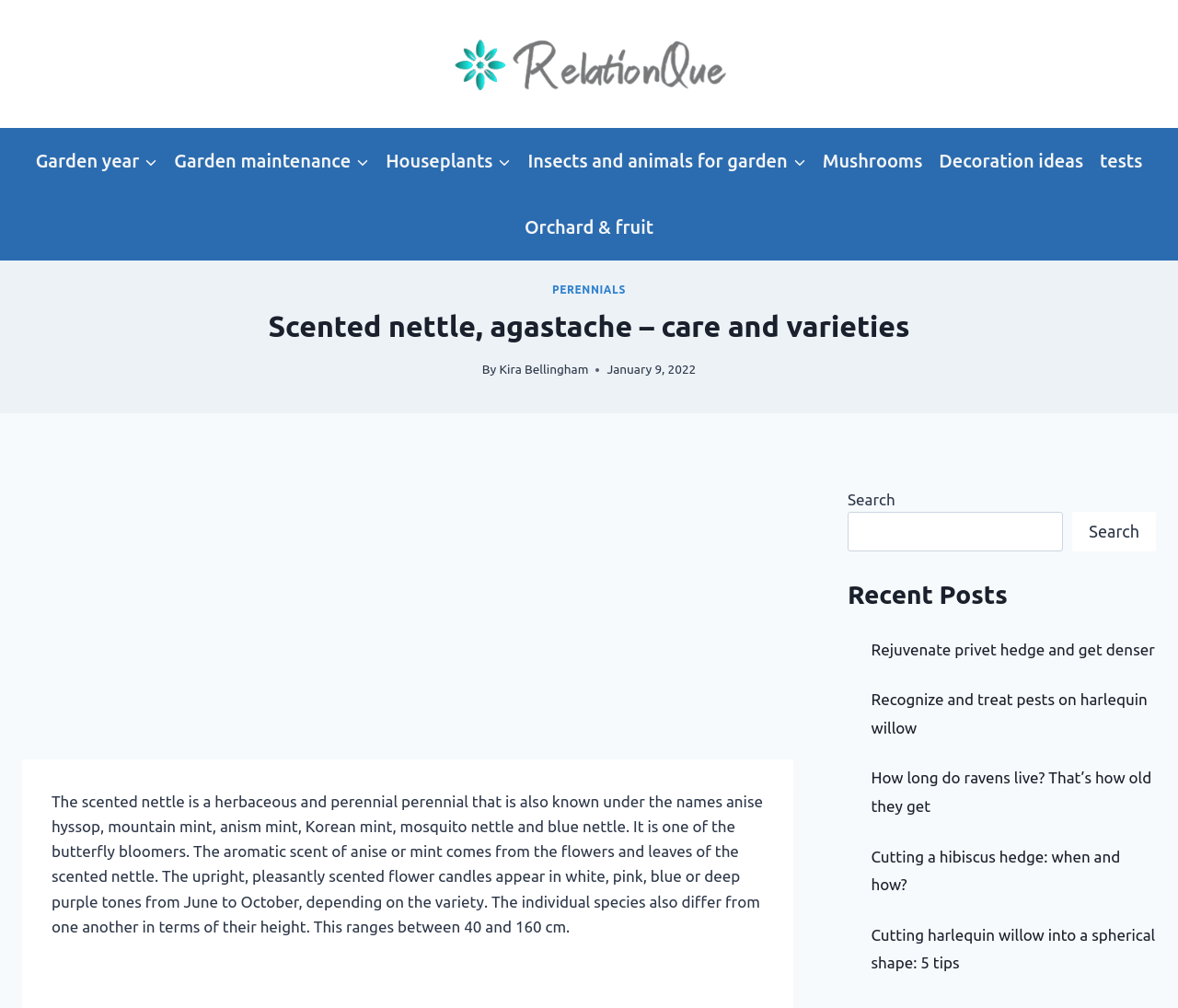Kindly respond to the following question with a single word or a brief phrase: 
What is the purpose of the search box?

To search the website